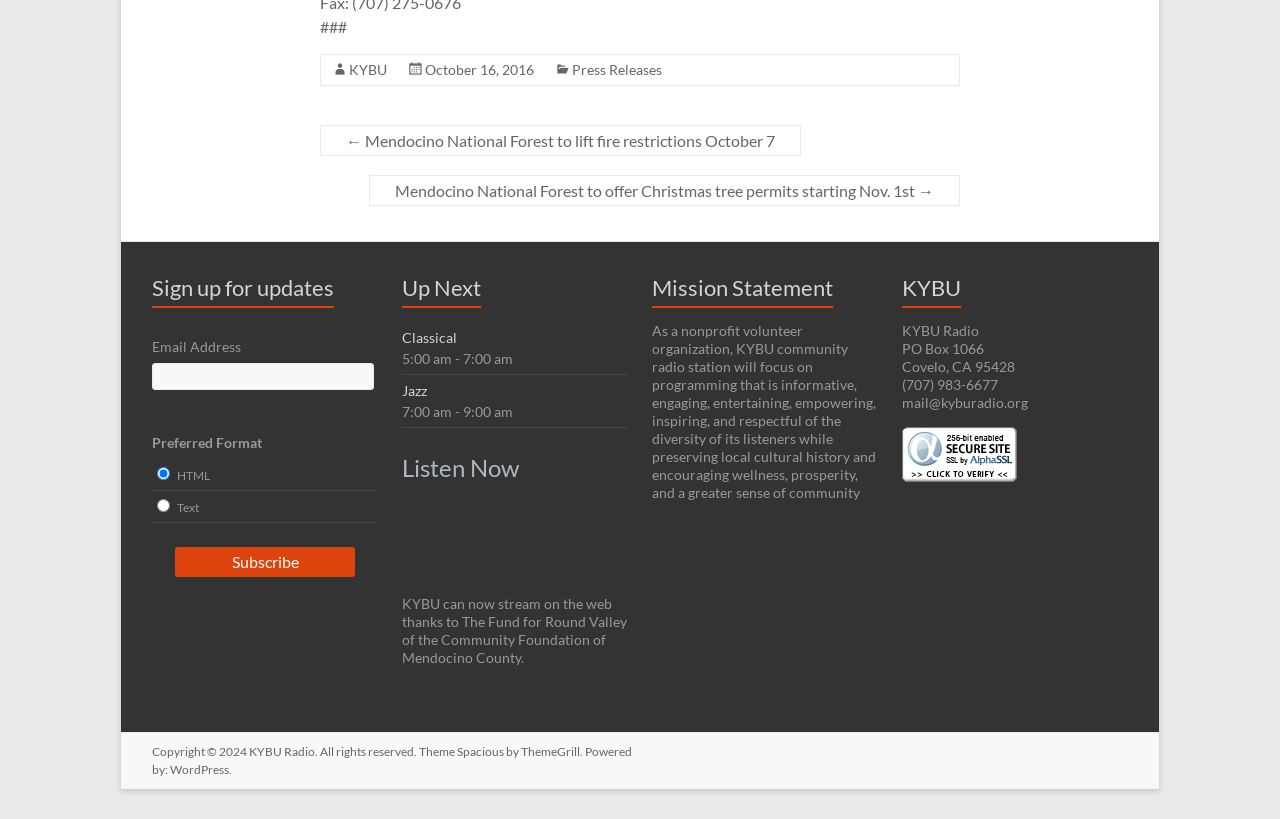What is the purpose of the radio station?
Respond with a short answer, either a single word or a phrase, based on the image.

Informative, engaging, entertaining, empowering, inspiring, and respectful programming